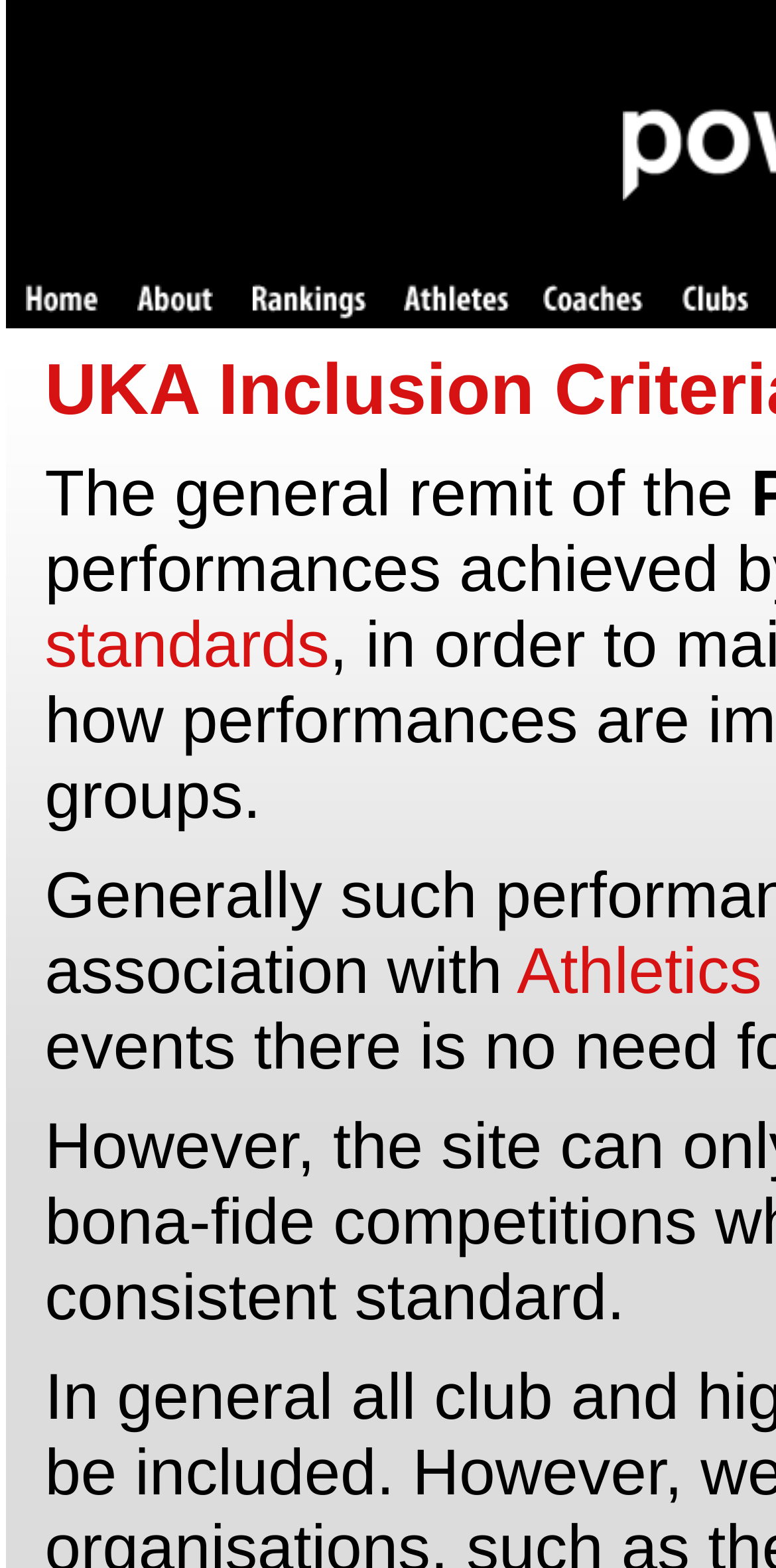What is the last link in the top navigation bar?
Based on the screenshot, provide a one-word or short-phrase response.

Clubs